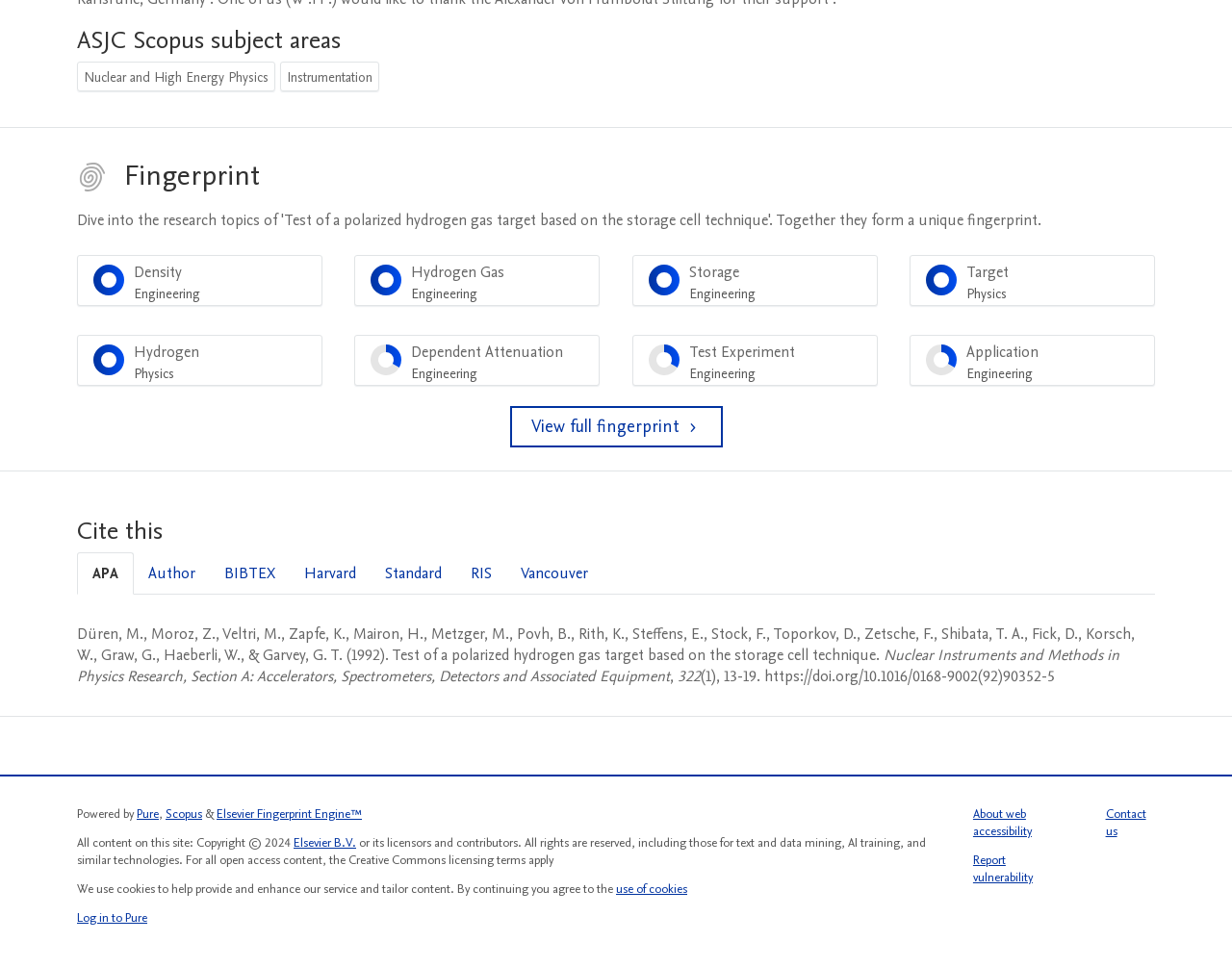Could you find the bounding box coordinates of the clickable area to complete this instruction: "View full fingerprint"?

[0.414, 0.42, 0.586, 0.463]